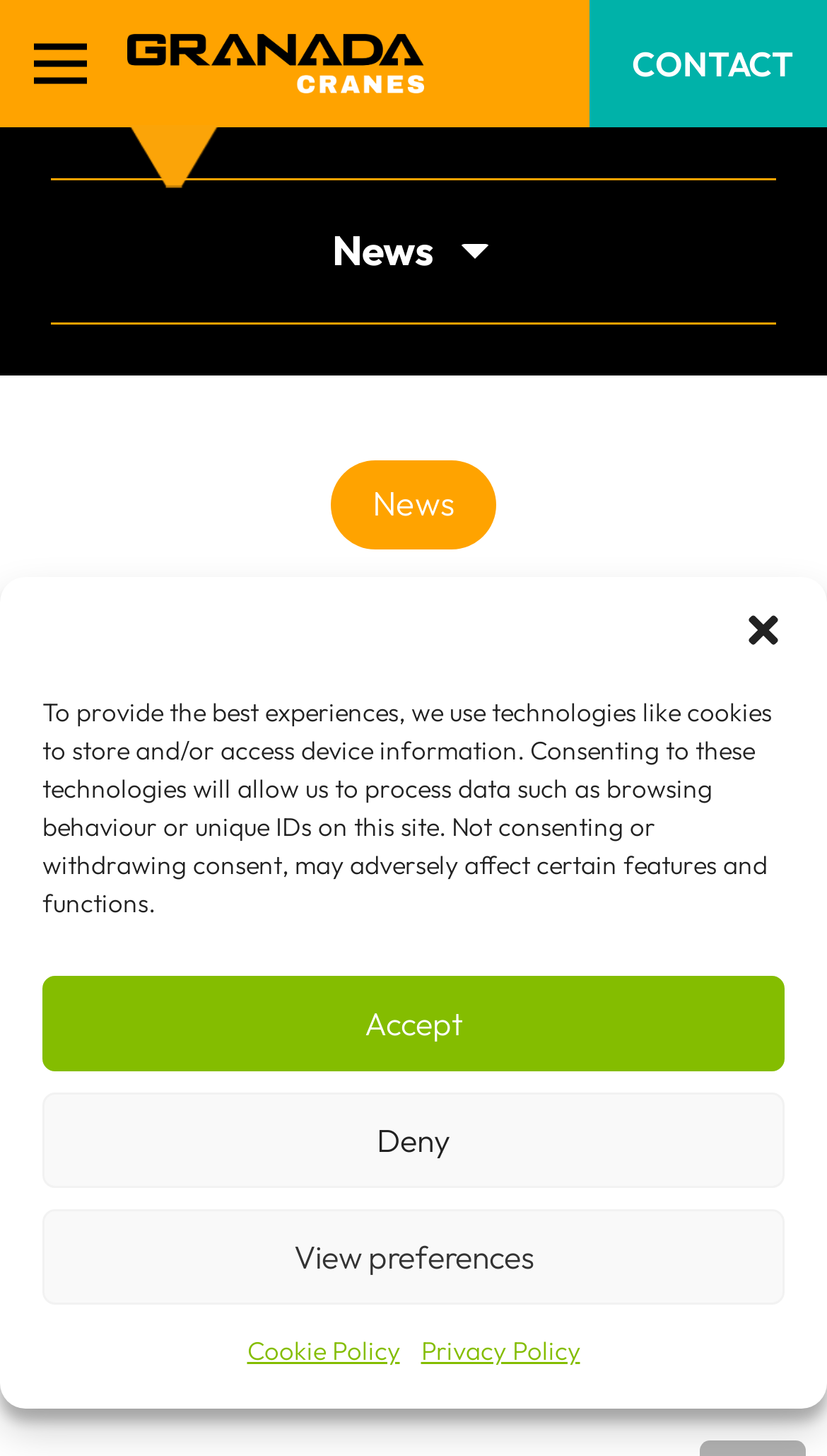What is the type of content controlled by the 'News' button?
Make sure to answer the question with a detailed and comprehensive explanation.

The 'News' button is located at the top of the webpage and it controls a section of news content. This can be inferred from the label 'News' on the button and the presence of a news article below it.